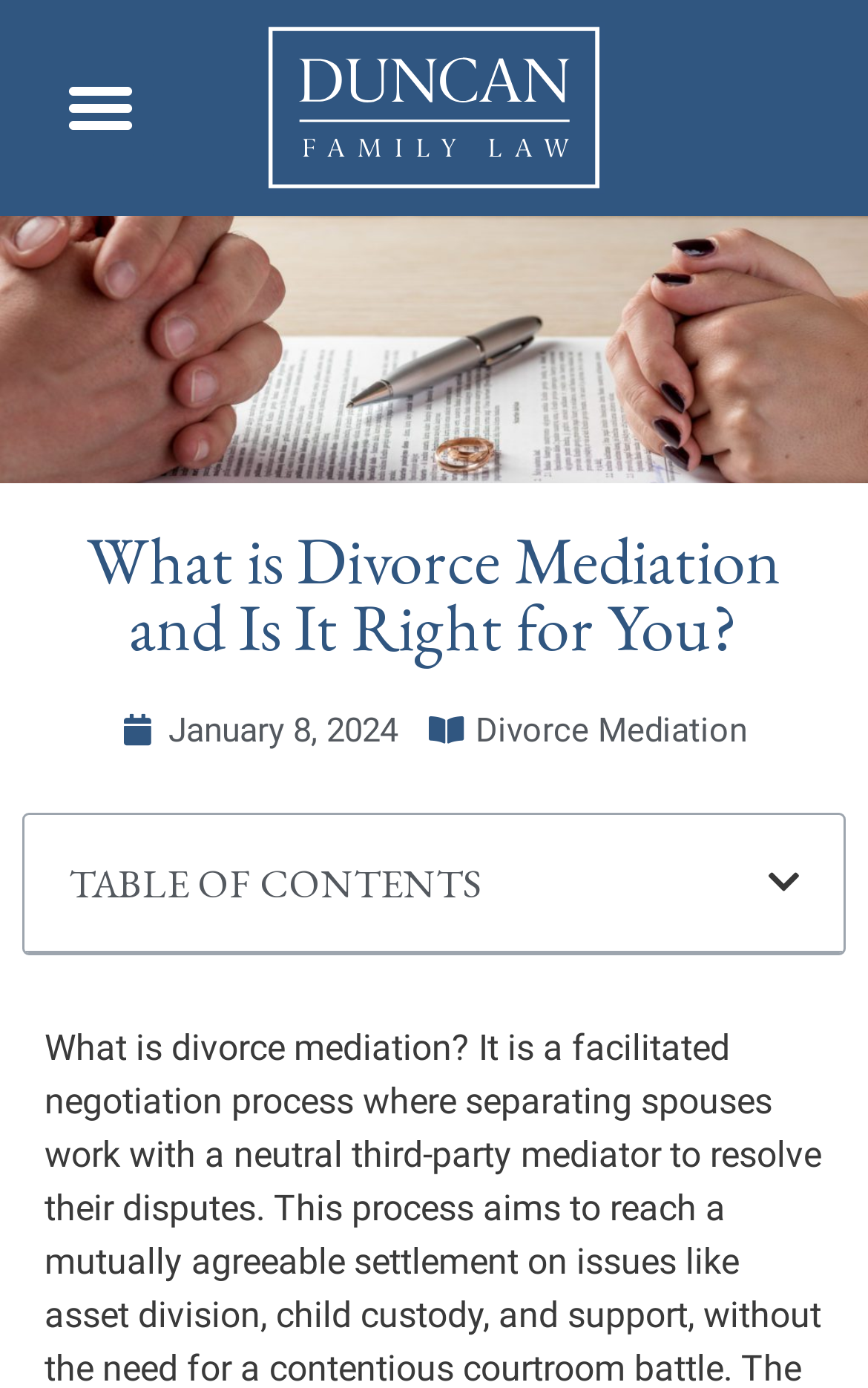Please answer the following query using a single word or phrase: 
What is the topic of the webpage?

Divorce Mediation